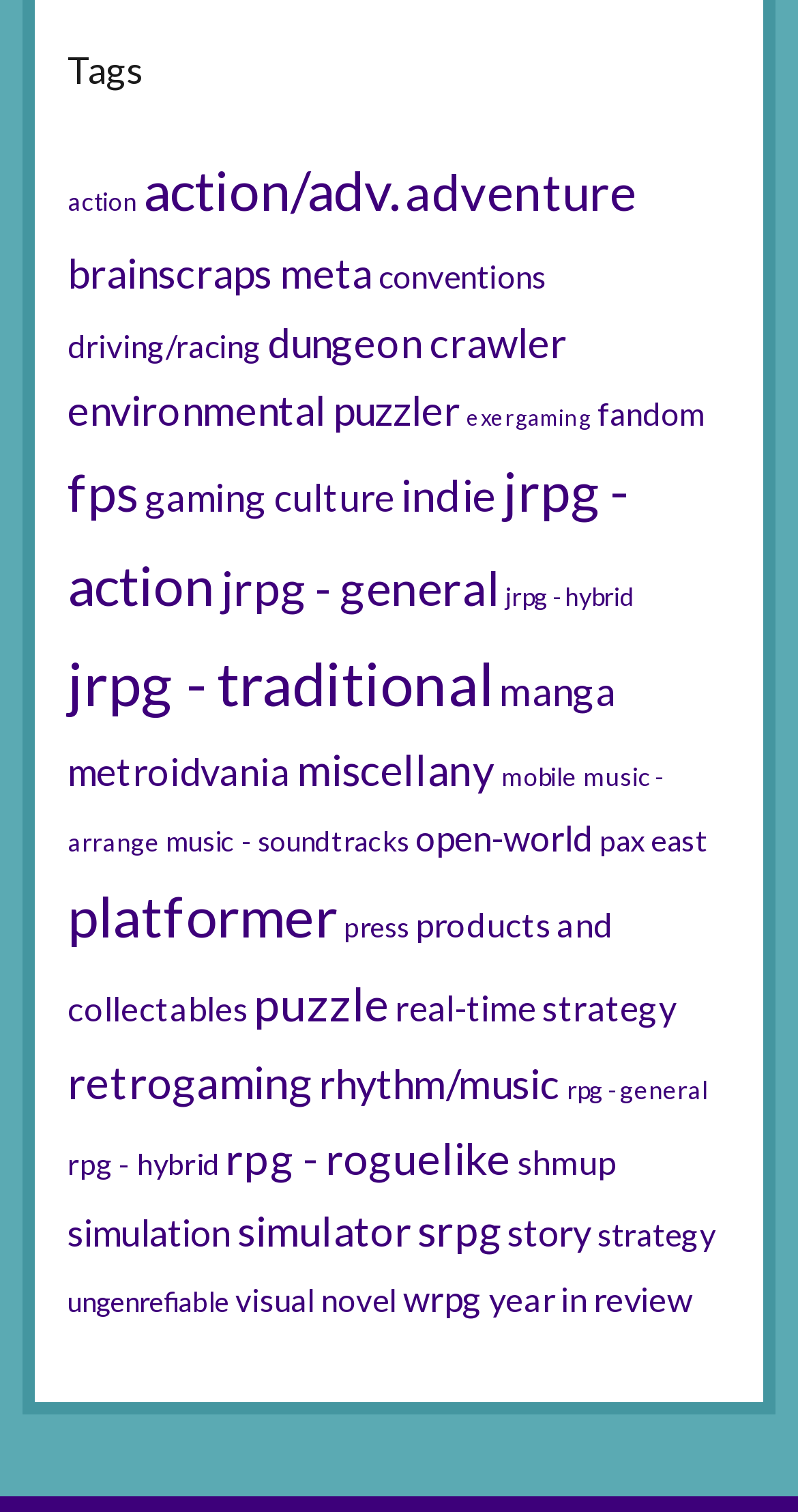Given the description "visual novel", determine the bounding box of the corresponding UI element.

[0.295, 0.847, 0.498, 0.872]